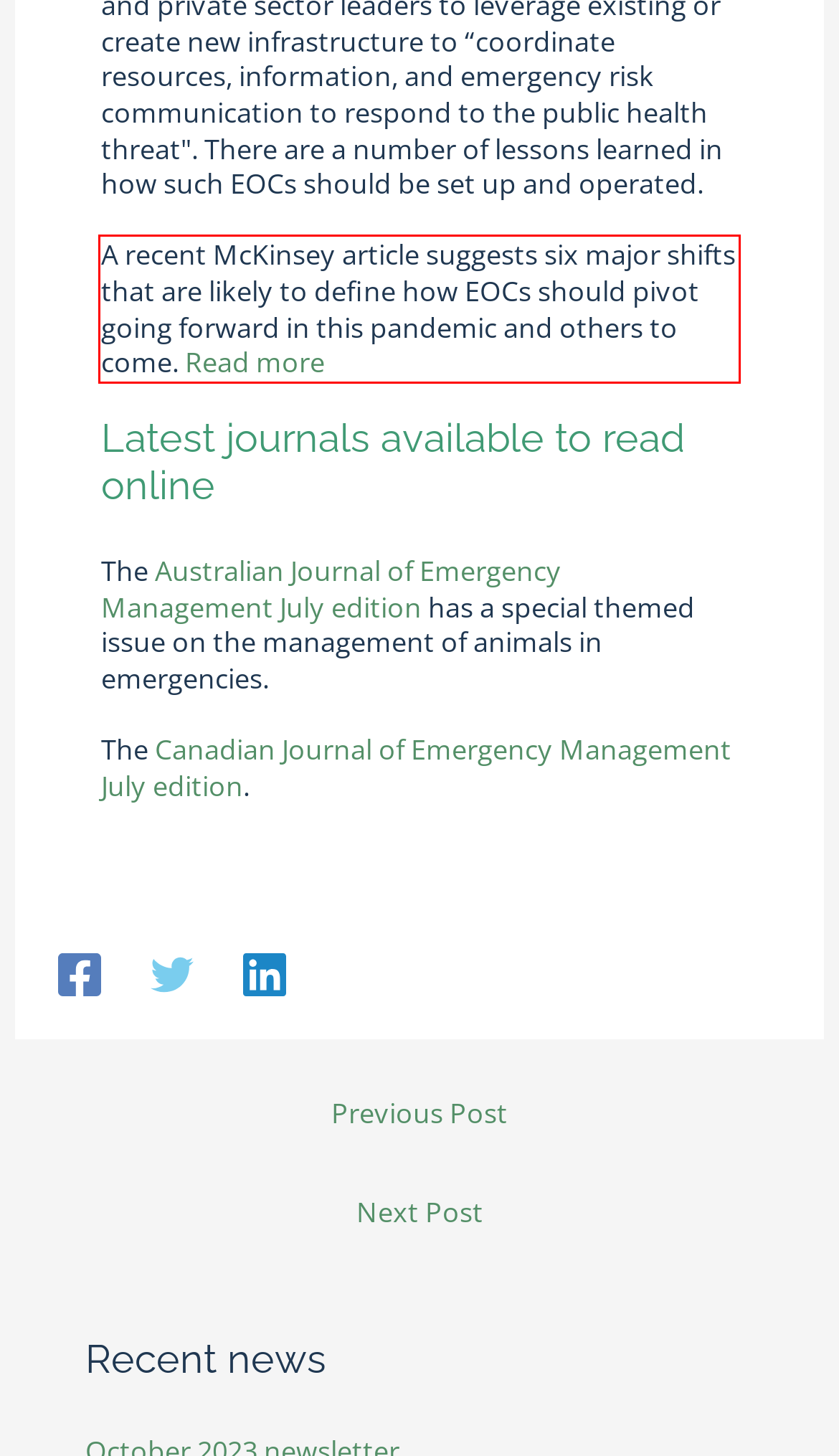The screenshot you have been given contains a UI element surrounded by a red rectangle. Use OCR to read and extract the text inside this red rectangle.

A recent McKinsey article suggests six major shifts that are likely to define how EOCs should pivot going forward in this pandemic and others to come. Read more